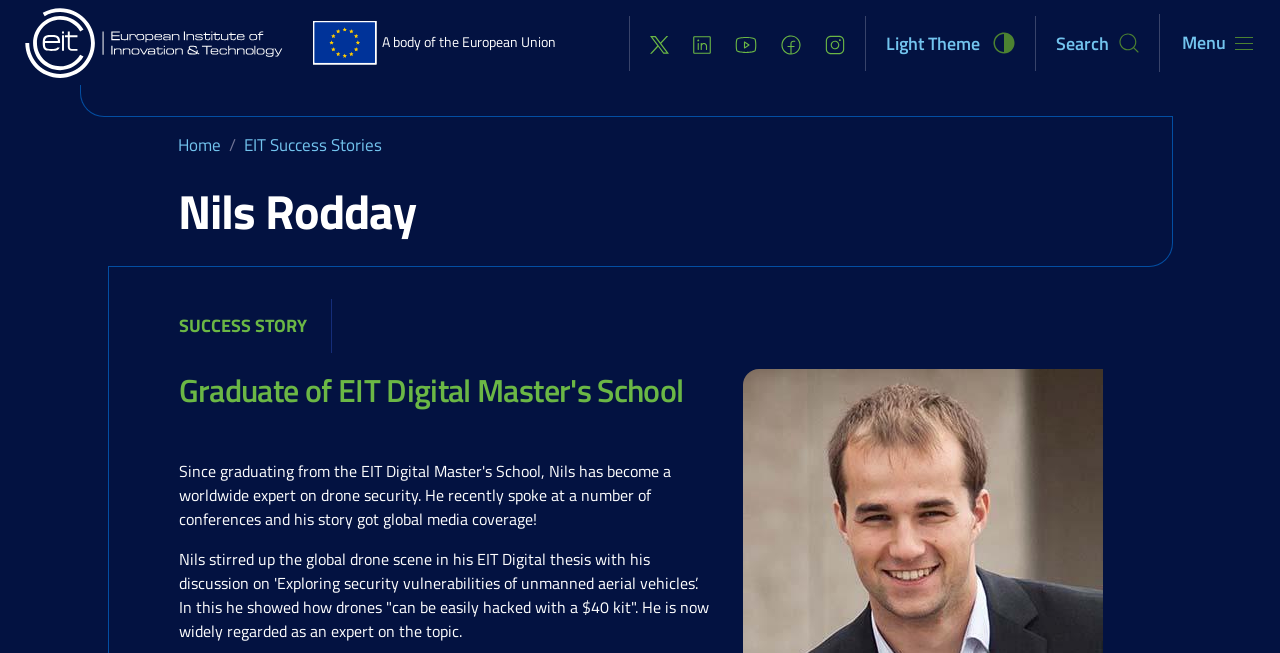Carefully examine the image and provide an in-depth answer to the question: What is the name of the school Nils graduated from?

The webpage mentions that Nils is a 'Graduate of EIT Digital Master's School', which indicates that he graduated from this school.